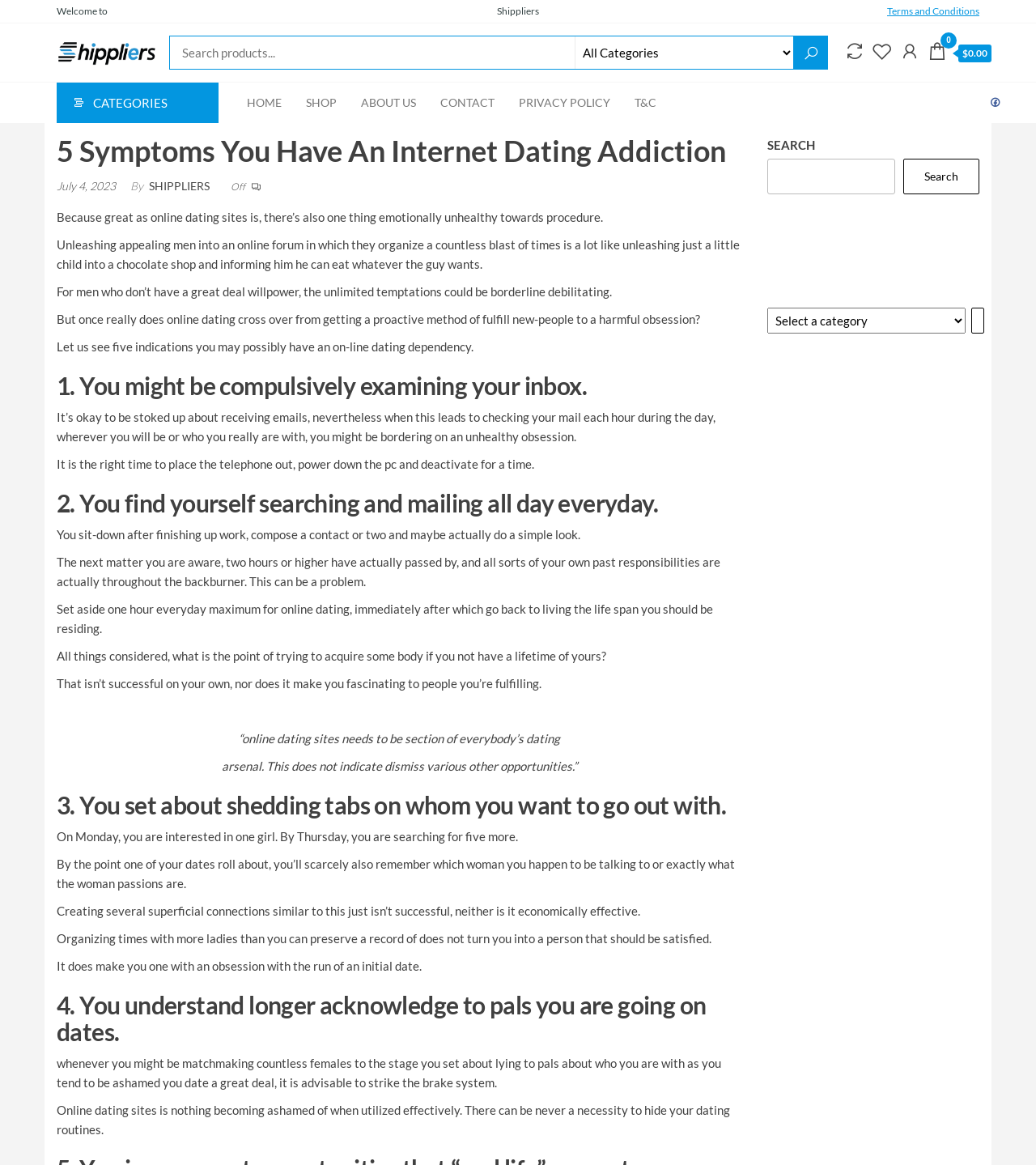Describe all visible elements and their arrangement on the webpage.

This webpage is about an article titled "5 Symptoms You Have An Internet Dating Addiction" on a website called Shippliers. At the top of the page, there is a navigation bar with links to "Terms and Conditions", "Shippliers", and a search bar. Below the navigation bar, there is a header section with a logo and a menu with links to "HOME", "SHOP", "ABOUT US", "CONTACT", "PRIVACY POLICY", and "T&C".

The main content of the article is divided into sections, each with a heading and a block of text. The article starts with an introduction, followed by five sections, each describing a symptom of internet dating addiction. The symptoms are: compulsively checking your inbox, spending all day searching and mailing, losing track of whom you want to go out with, no longer acknowledging to friends that you are going on dates, and feeling anxious or uneasy when you can't access your dating accounts.

Throughout the article, there are no images, but there are social media links at the bottom of the page, including a Facebook link. The article is written in a conversational tone, with the author using analogies and rhetorical questions to make their points. The text is well-organized and easy to follow, with clear headings and concise paragraphs.